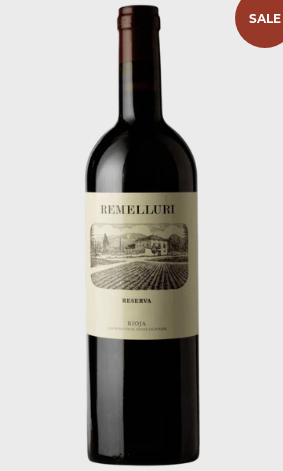Elaborate on the various elements present in the image.

A bottle of Remelluri Rioja Reserva 2015 is prominently displayed against a neutral background. This elegant wine has a deep red hue, characteristic of fine Spanish varietals. The label features a vintage illustration of the Remelluri estate, evoking a sense of heritage and craftsmanship with the text "REMMELLURI" and "RESERVA" elegantly embossed. Notably, a bold "SALE" tag in a vibrant red circle indicates a special offer, with the regular price displayed as $50.00, now marked down to a sale price of $36.99, enticing wine enthusiasts and collectors alike. This image encapsulates the allure of the wine, suggesting refinement and a rich tasting experience to come.